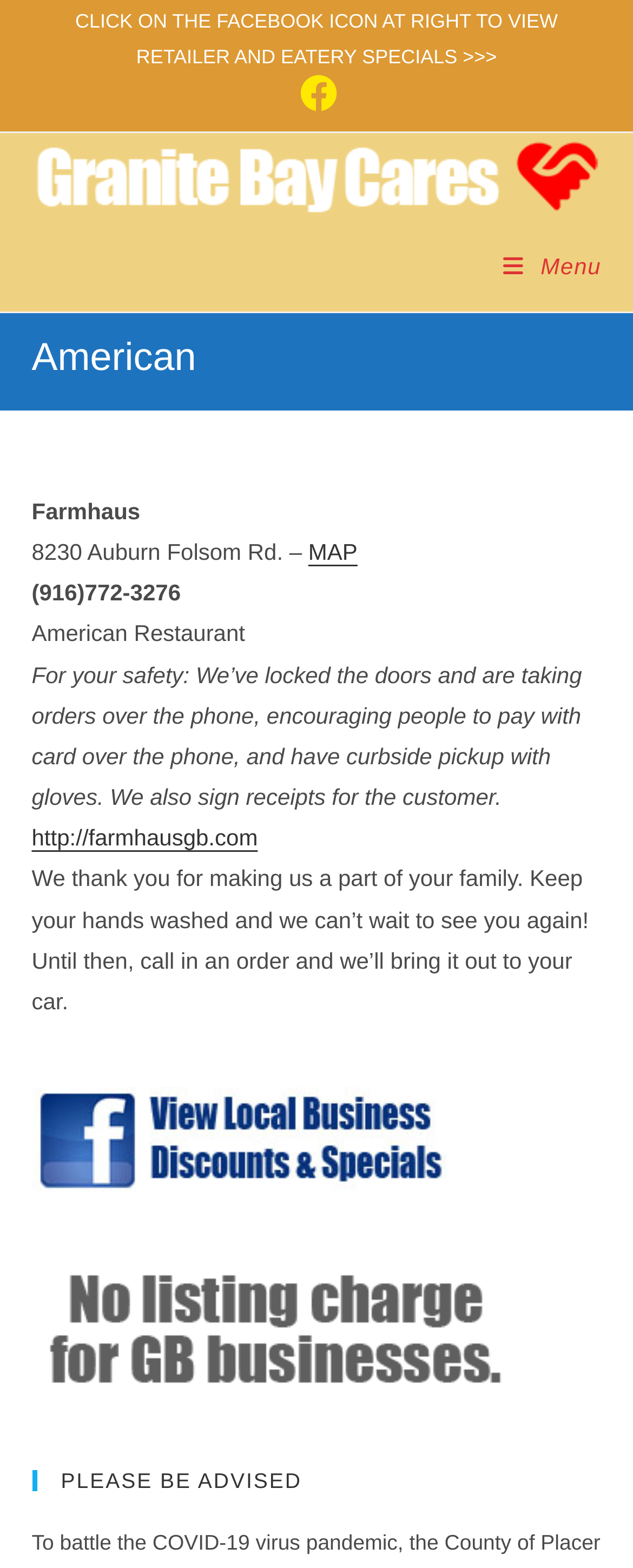Provide the bounding box coordinates in the format (top-left x, top-left y, bottom-right x, bottom-right y). All values are floating point numbers between 0 and 1. Determine the bounding box coordinate of the UI element described as: http://farmhausgb.com

[0.05, 0.526, 0.407, 0.543]